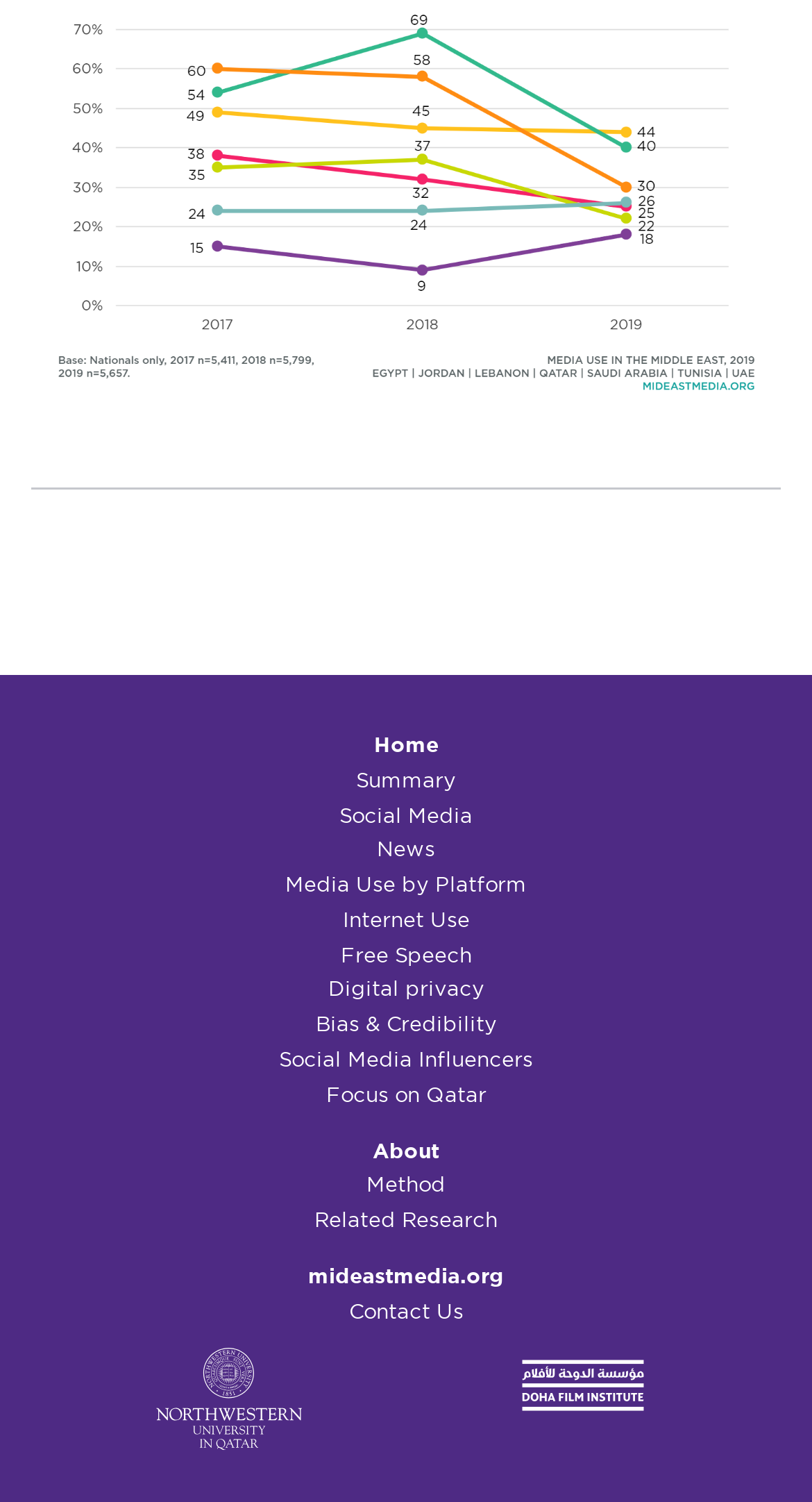Use a single word or phrase to answer the question:
What is the orientation of the separator element?

Horizontal